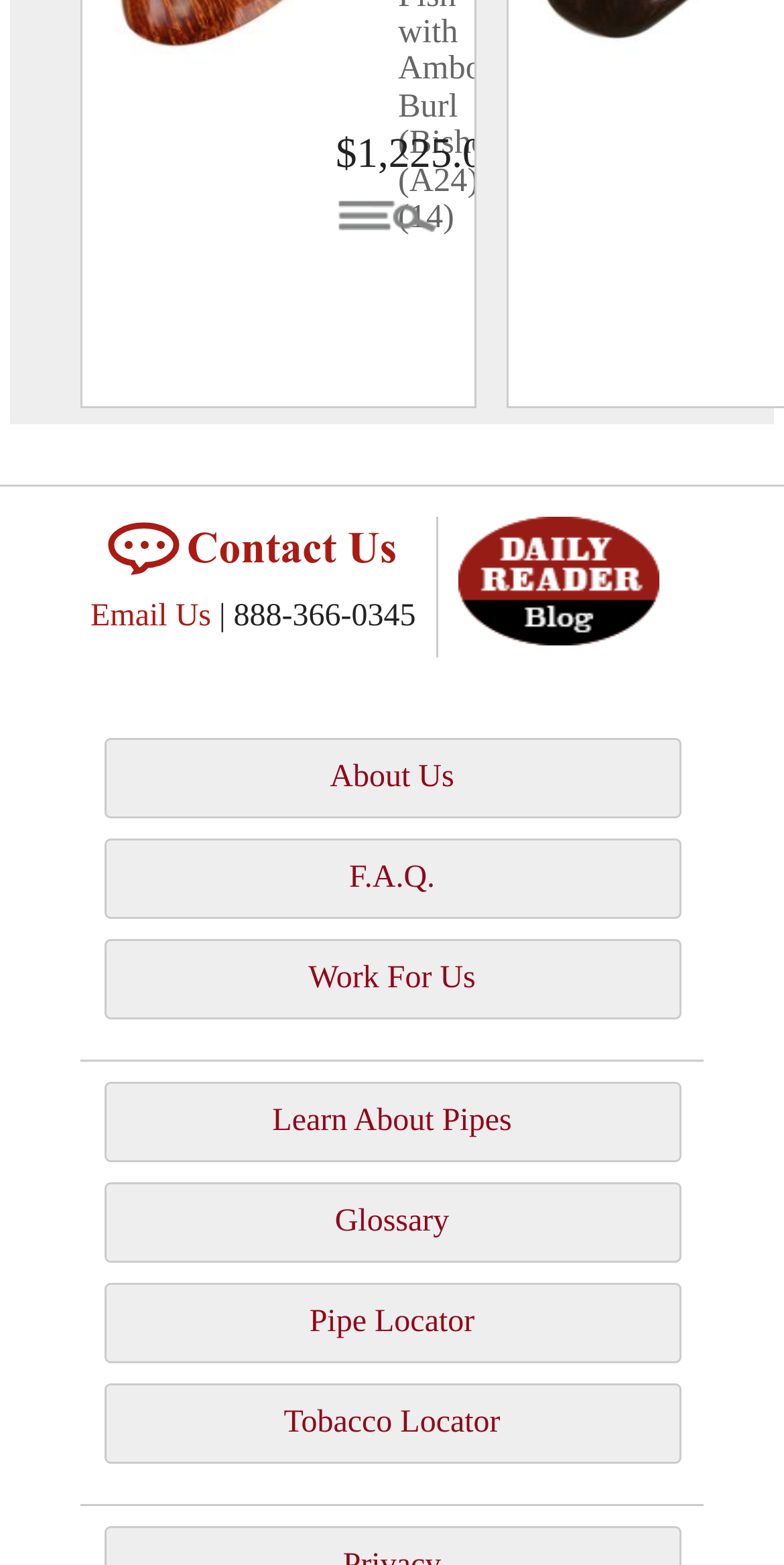Answer the question below in one word or phrase:
How many tabs are available?

5